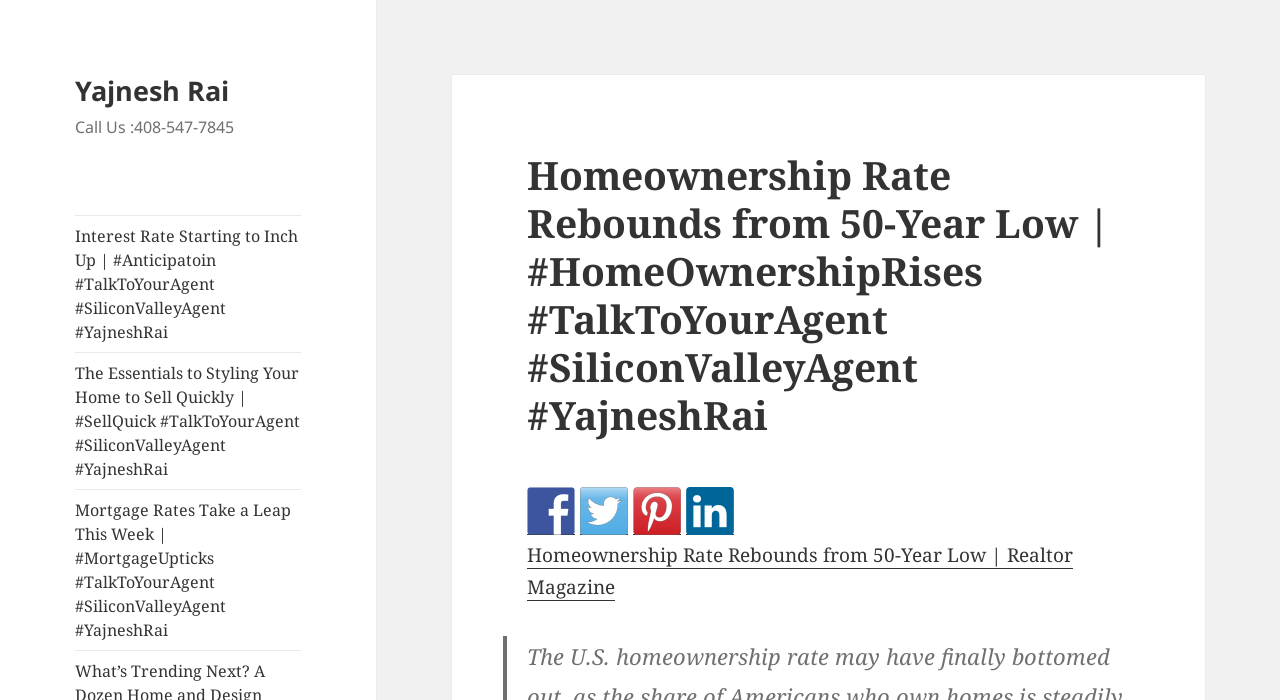Indicate the bounding box coordinates of the element that needs to be clicked to satisfy the following instruction: "Read the article about interest rates". The coordinates should be four float numbers between 0 and 1, i.e., [left, top, right, bottom].

[0.059, 0.308, 0.235, 0.502]